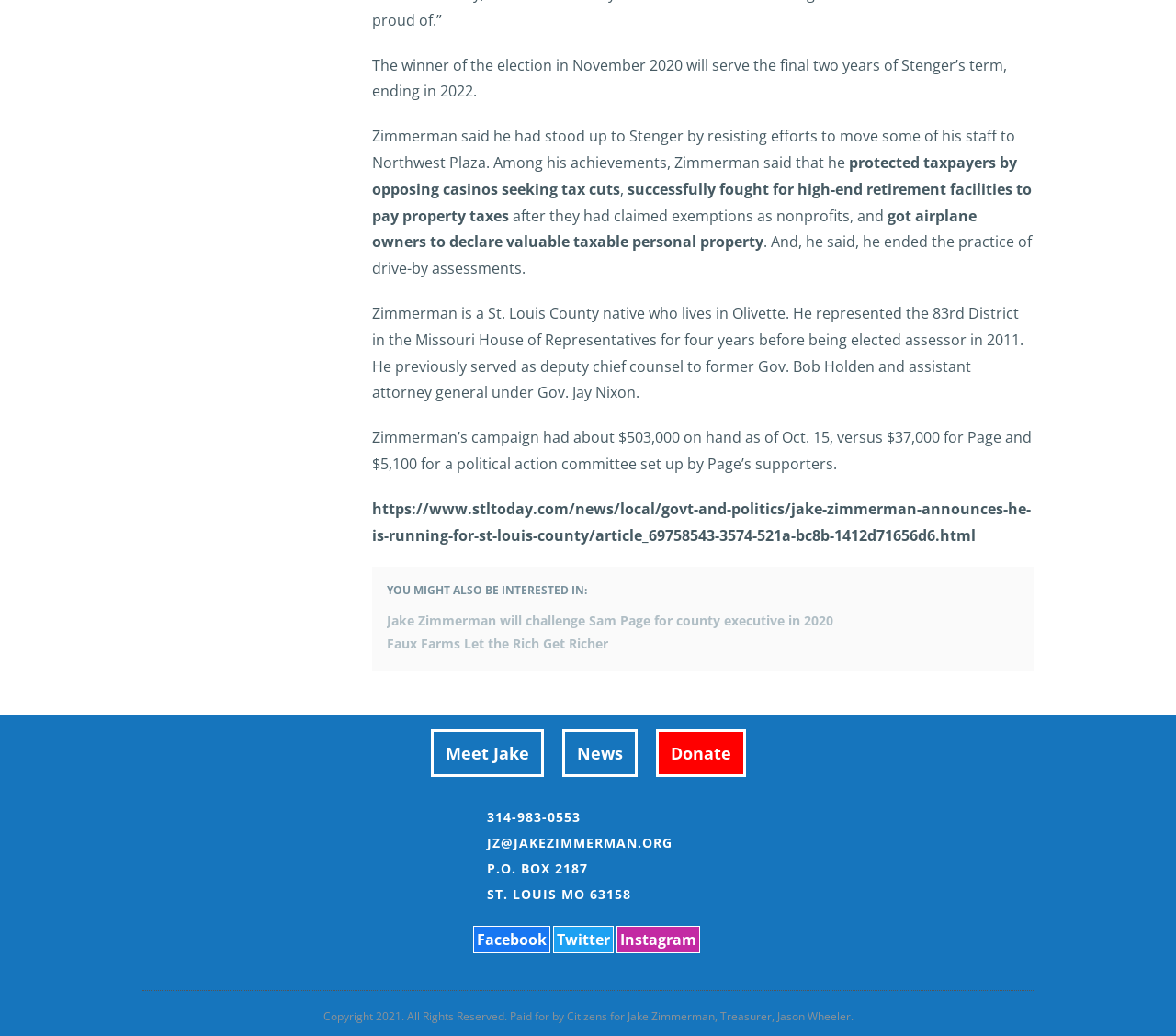Locate the bounding box coordinates of the element that should be clicked to execute the following instruction: "visit the Facebook page".

[0.402, 0.894, 0.468, 0.92]